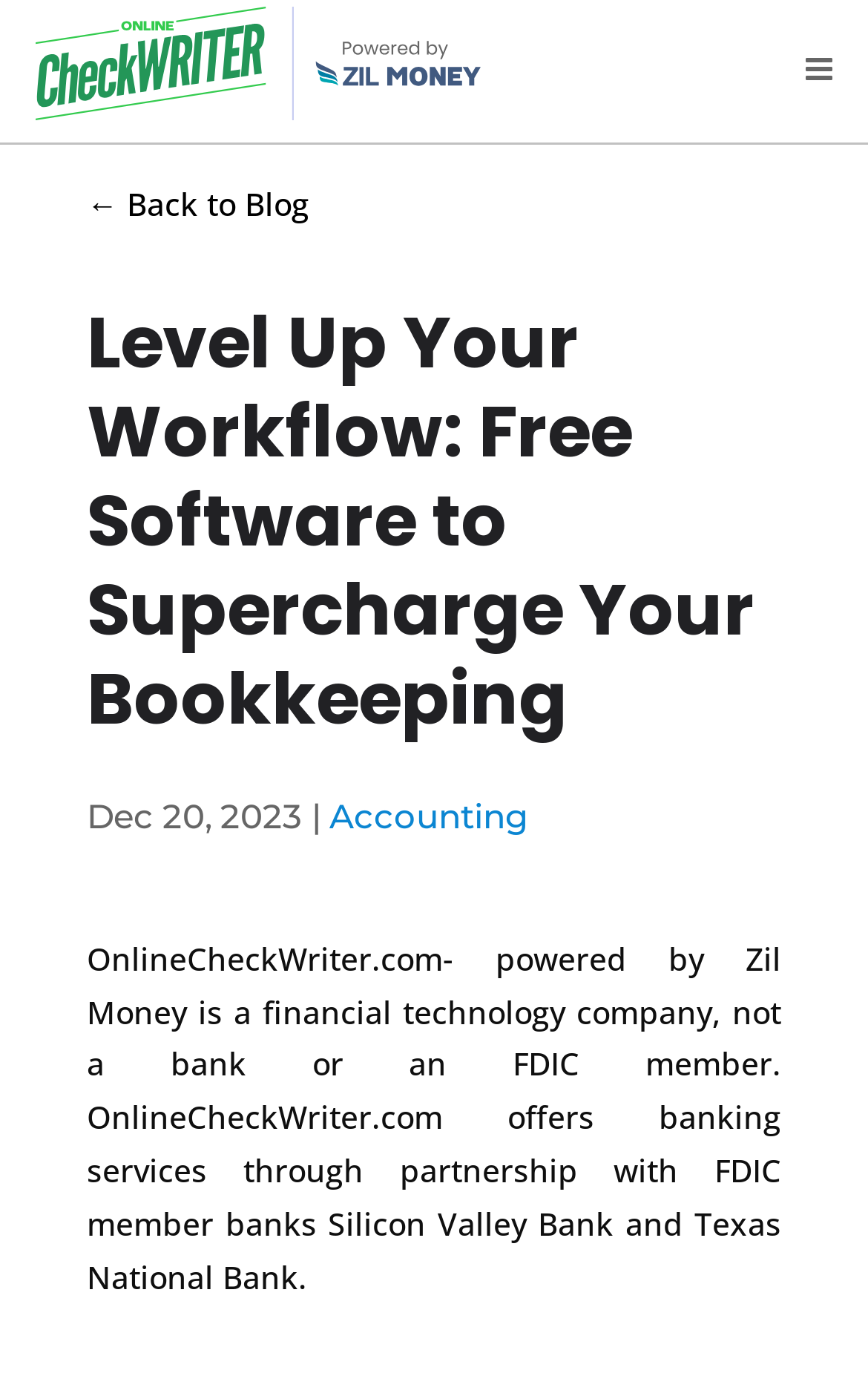Please use the details from the image to answer the following question comprehensively:
What is the date of the blog post?

I found the date of the blog post by looking at the static text element that contains the date, which is 'Dec 20, 2023'.